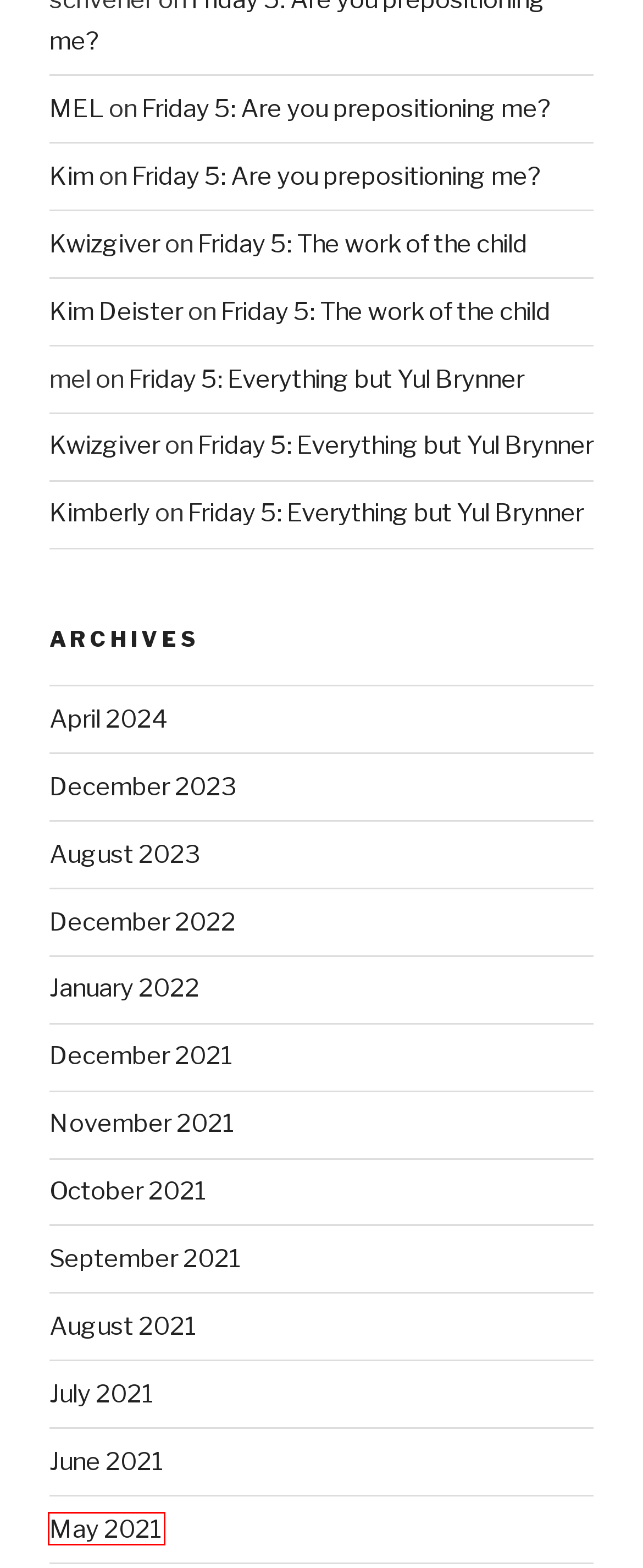You are given a screenshot of a webpage with a red rectangle bounding box around a UI element. Select the webpage description that best matches the new webpage after clicking the element in the bounding box. Here are the candidates:
A. December 2023 – chalkdust
B. August 2021 – chalkdust
C. September 2021 – chalkdust
D. June 2021 – chalkdust
E. January 2022 – chalkdust
F. July 2021 – chalkdust
G. Friday 5: The work of the child – chalkdust
H. May 2021 – chalkdust

H